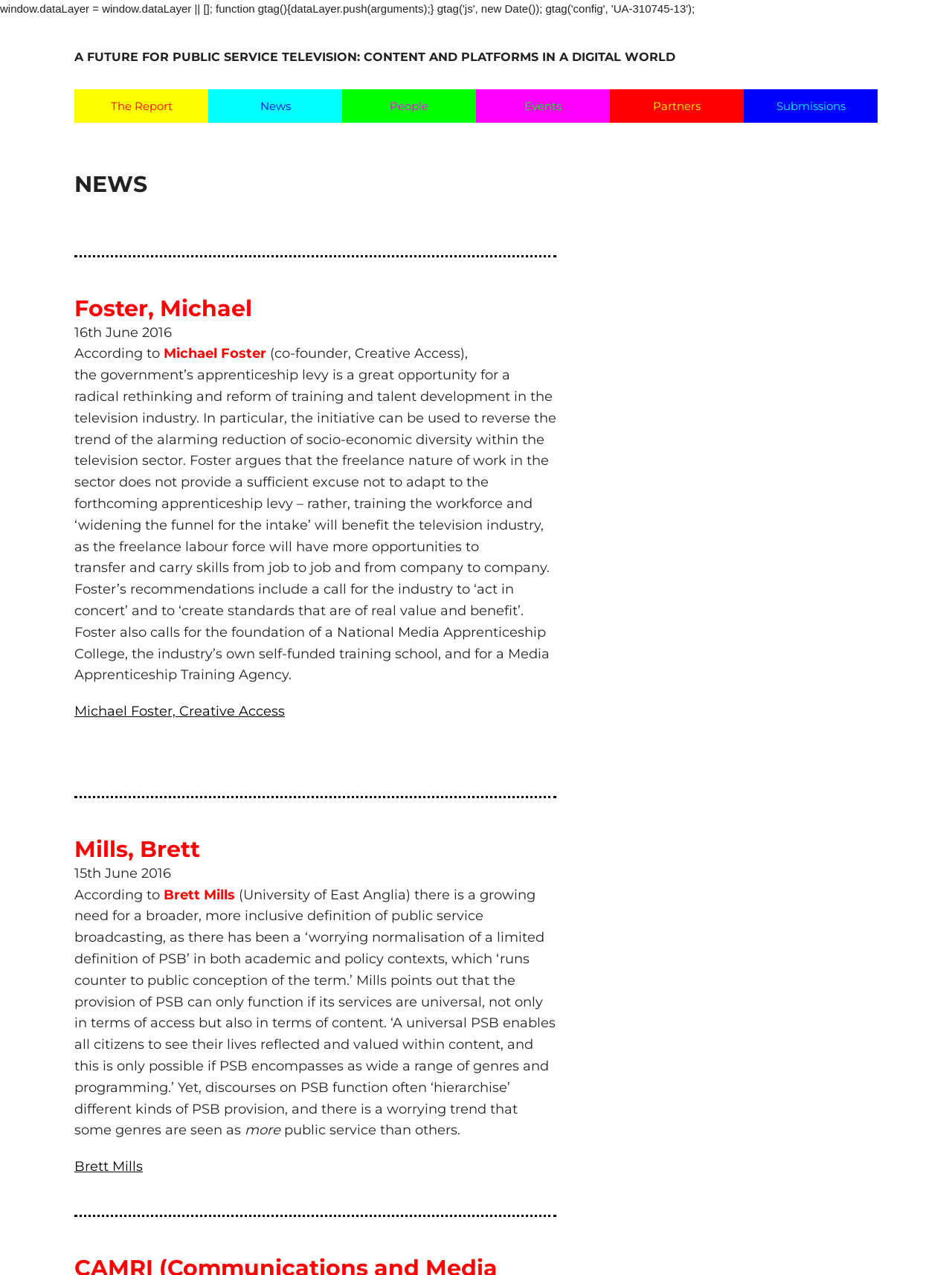Respond to the question below with a single word or phrase:
How many navigation links are at the top of the webpage?

6